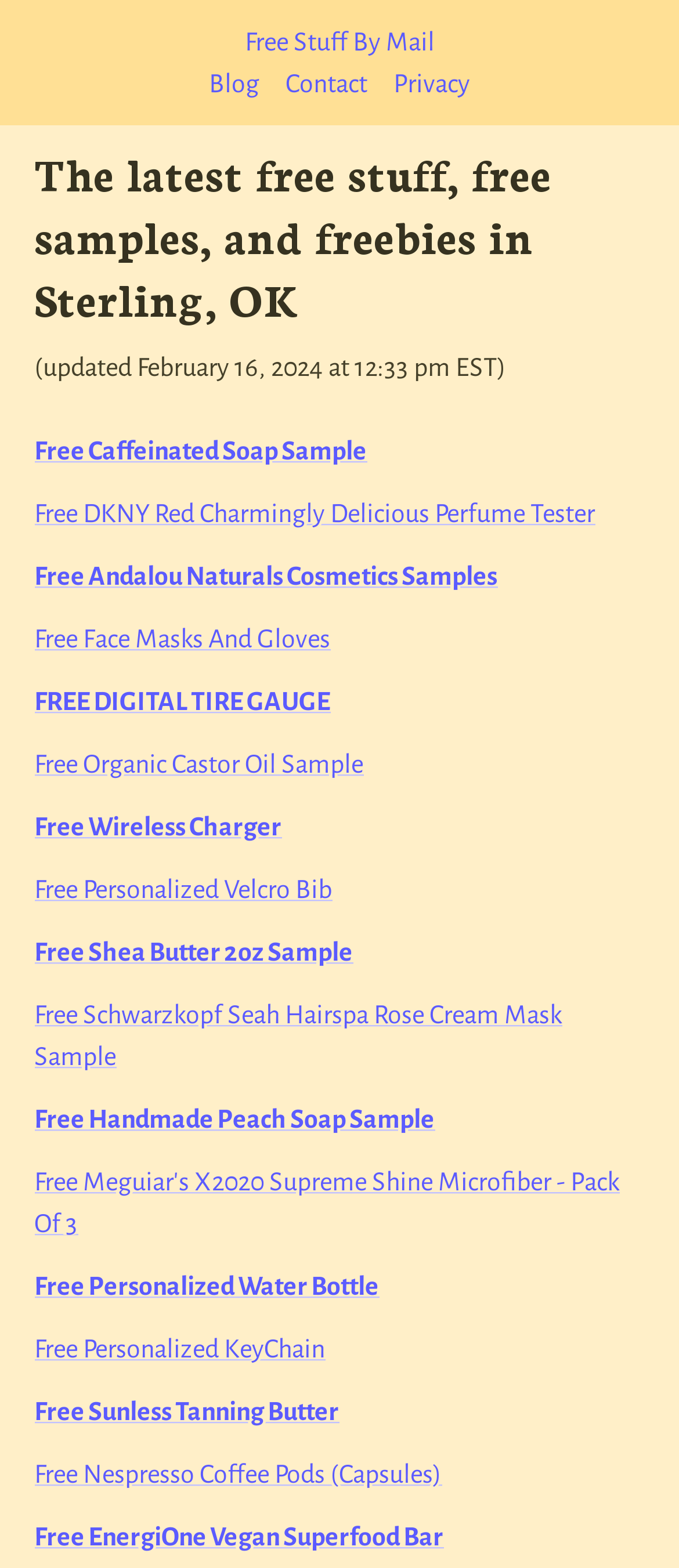Given the element description: "Privacy", predict the bounding box coordinates of the UI element it refers to, using four float numbers between 0 and 1, i.e., [left, top, right, bottom].

[0.579, 0.044, 0.692, 0.062]